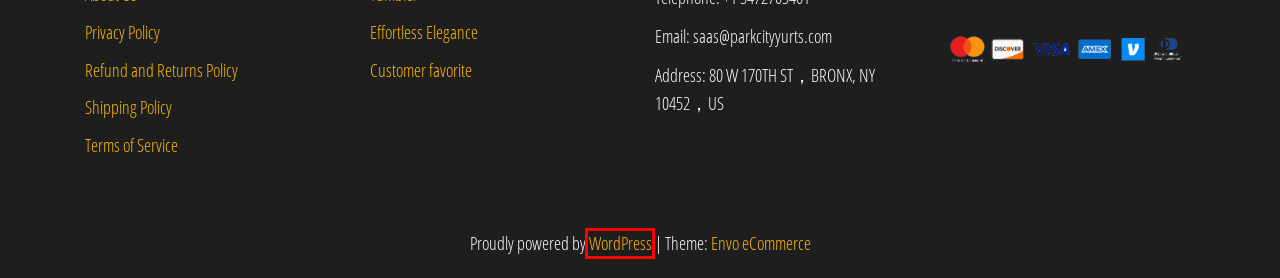Examine the screenshot of the webpage, noting the red bounding box around a UI element. Pick the webpage description that best matches the new page after the element in the red bounding box is clicked. Here are the candidates:
A. Terms of Service – PARKCITYYURTS
B. Privacy Policy – PARKCITYYURTS
C. Free WooCommerce theme for WordPress - EnvoThemes
D. Shipping Policy – PARKCITYYURTS
E. Kate Aspen It’s a Girl 9 oz. Stemless Wine Glass Set of 12 – PARKCITYYURTS
F. Blog Tool, Publishing Platform, and CMS – WordPress.org
G. Refund and Returns Policy – PARKCITYYURTS
H. 20231005 – PARKCITYYURTS

F